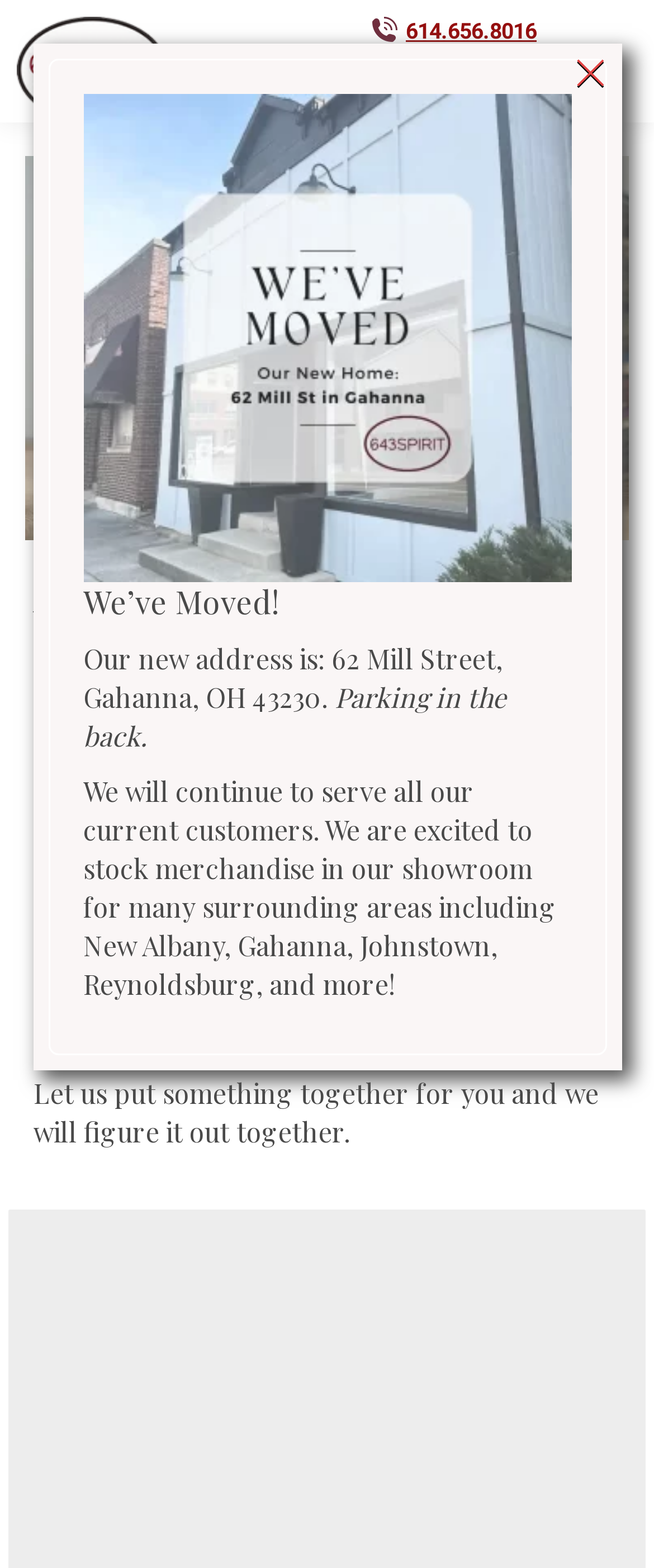What is the phone number to contact?
Using the information from the image, answer the question thoroughly.

I found the phone number by looking at the top section of the webpage, where there are several links and contact information. The phone number is listed as '614.656.8016'.